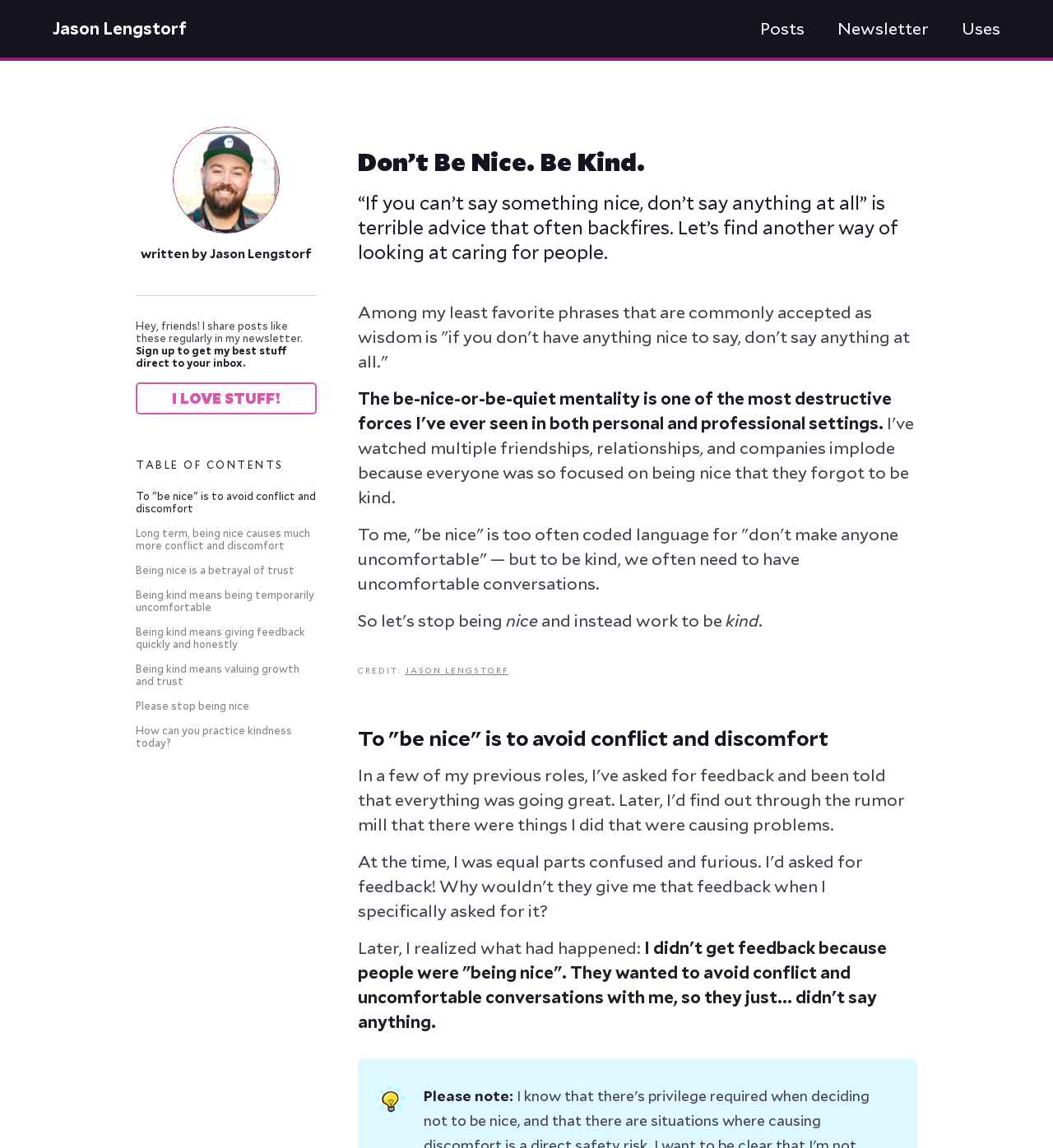Given the element description Please stop being nice, predict the bounding box coordinates for the UI element in the webpage screenshot. The format should be (top-left x, top-left y, bottom-right x, bottom-right y), and the values should be between 0 and 1.

[0.129, 0.609, 0.237, 0.62]